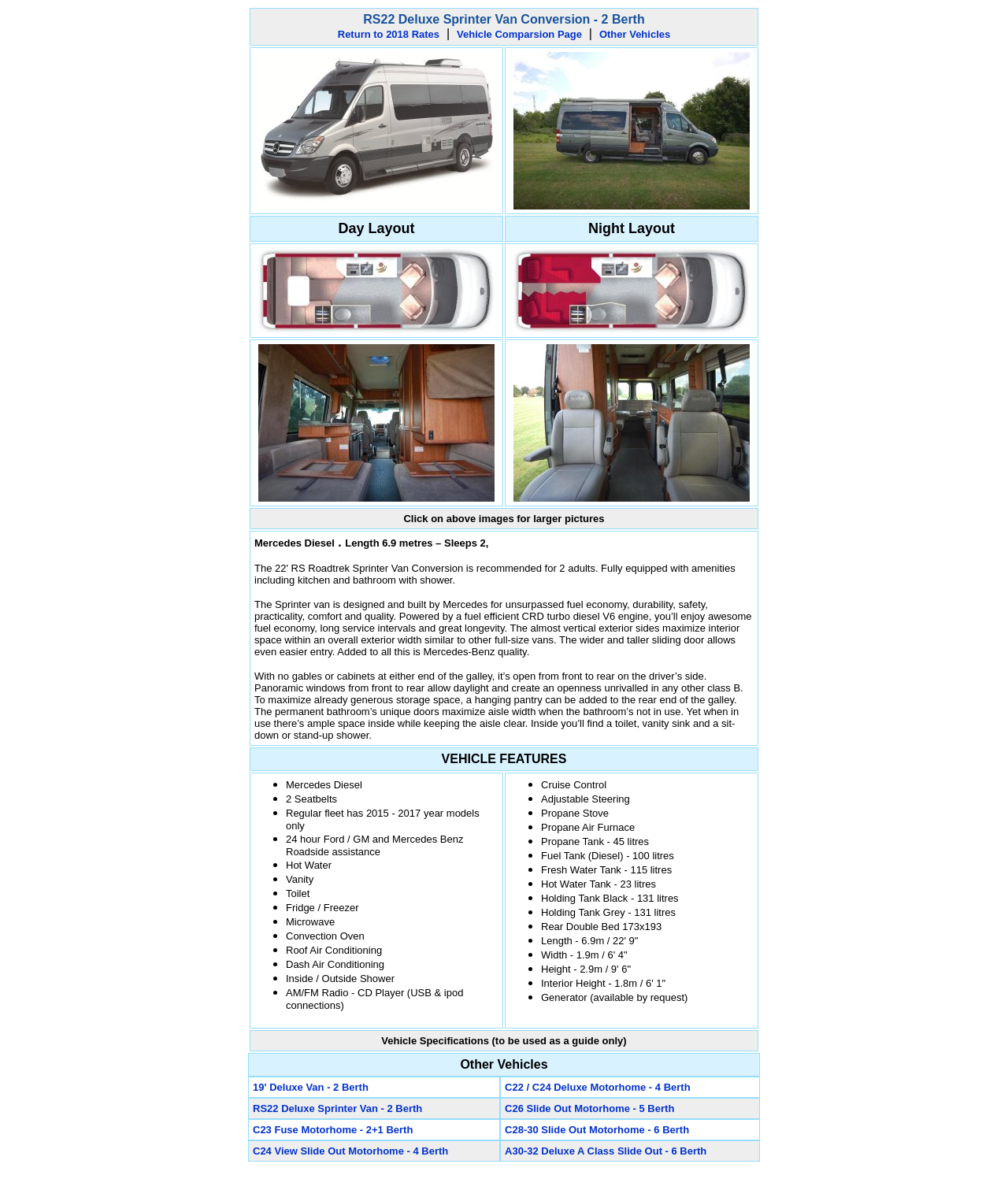What is the capacity of the fuel tank?
Relying on the image, give a concise answer in one word or a brief phrase.

100 litres